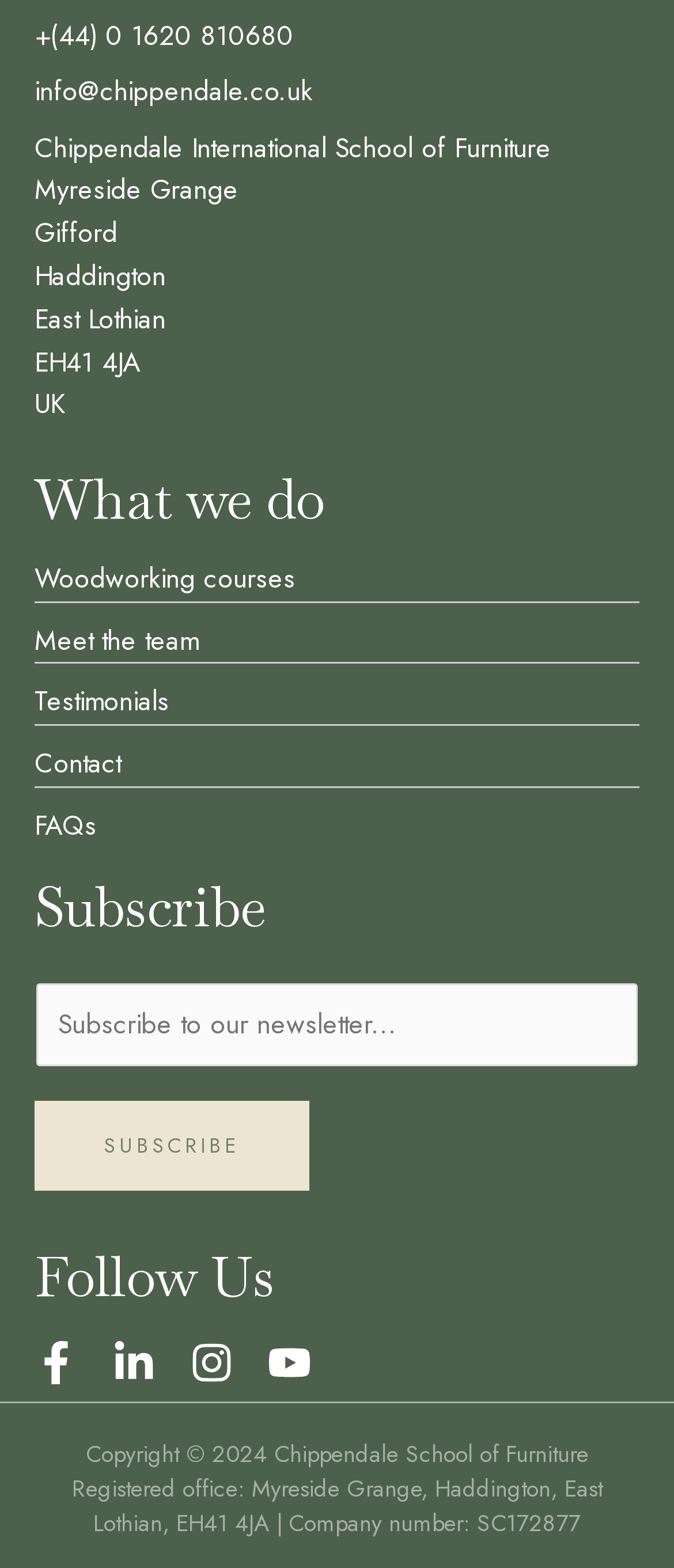Identify the bounding box coordinates of the part that should be clicked to carry out this instruction: "Subscribe to the newsletter".

[0.054, 0.627, 0.946, 0.68]